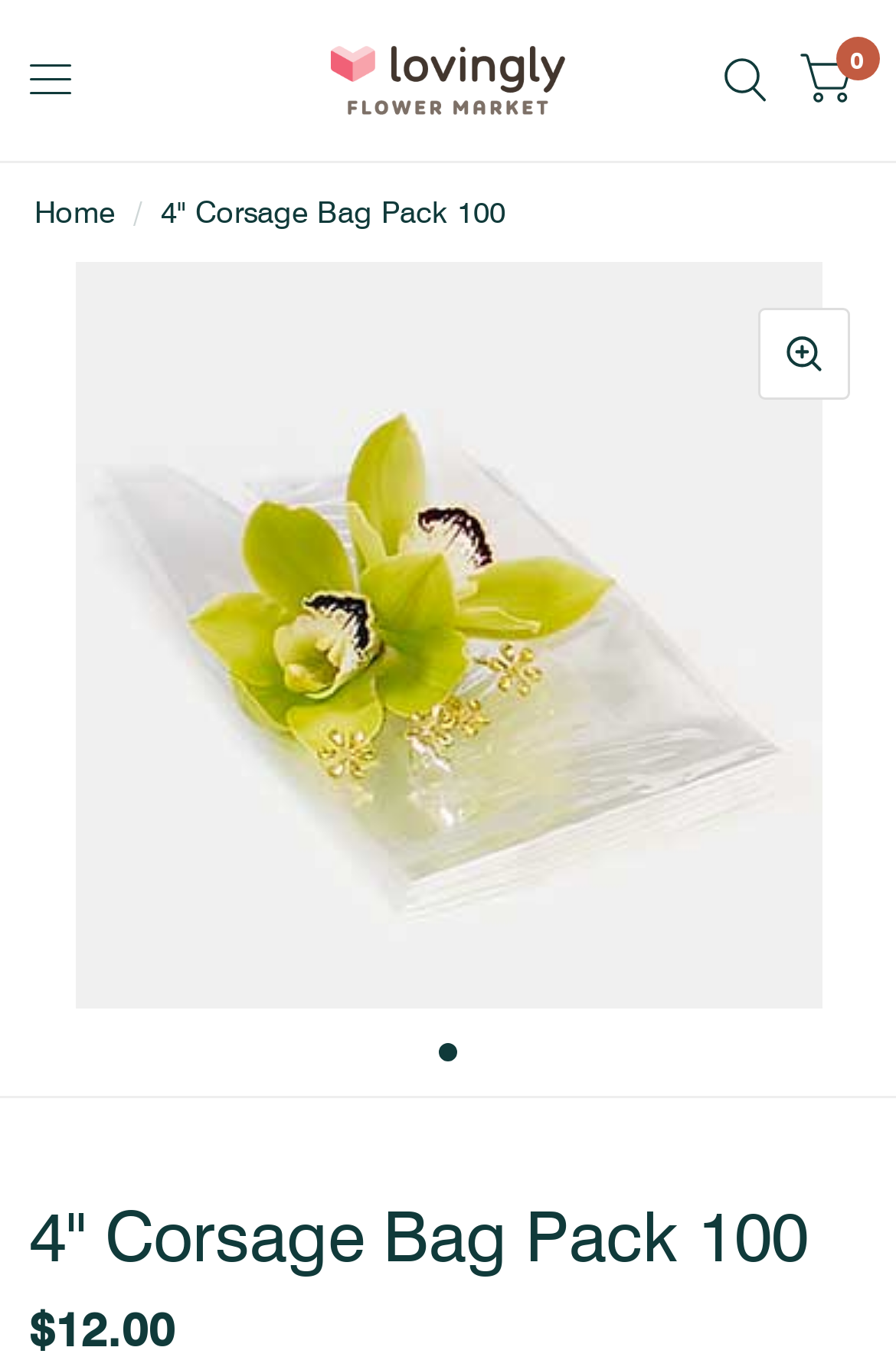What is the purpose of the disclosure triangle?
Could you answer the question in a detailed manner, providing as much information as possible?

I inferred the purpose of the disclosure triangle by its name and the fact that it has an 'expanded' property. This suggests that the triangle is used to expand or collapse some content, likely a details section.